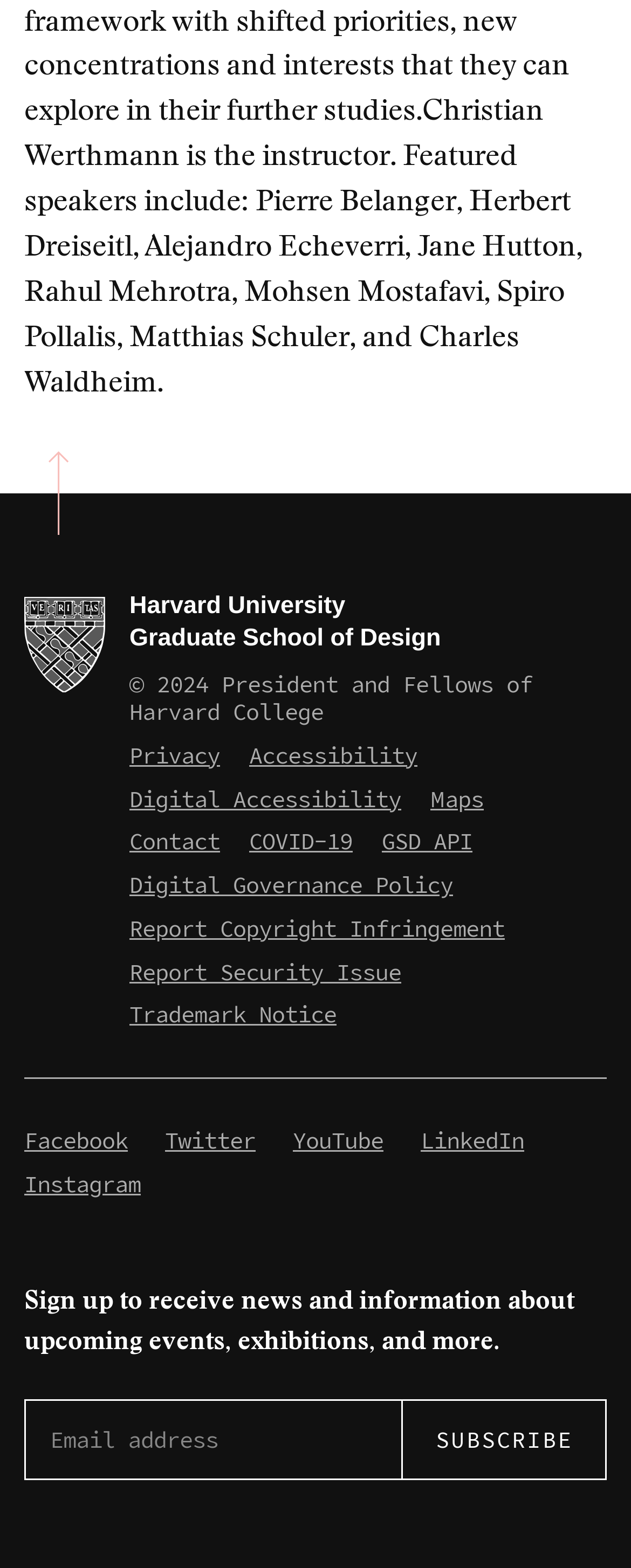What is the name of the university associated with this webpage?
Refer to the screenshot and deliver a thorough answer to the question presented.

The link 'Harvard University Graduate School of Design' in the footer section suggests that the webpage is associated with Harvard University.